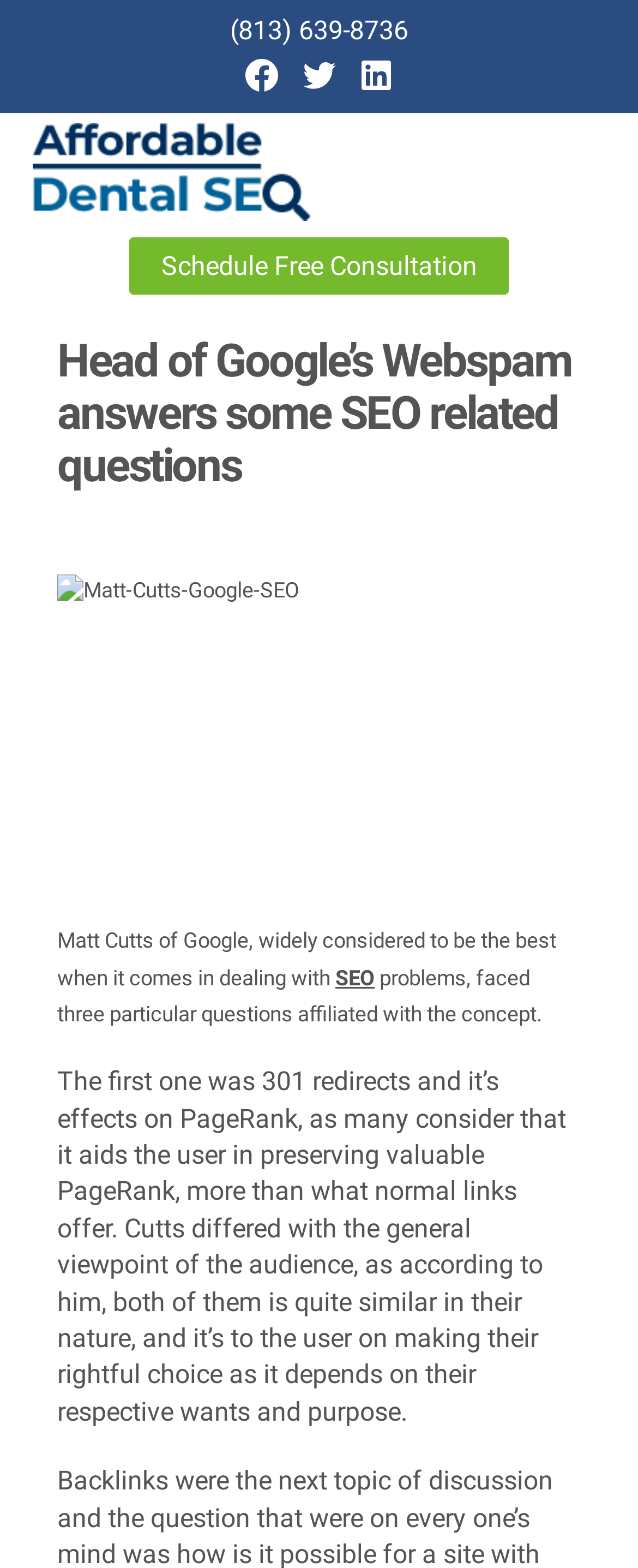Identify and extract the heading text of the webpage.

Head of Google’s Webspam answers some SEO related questions